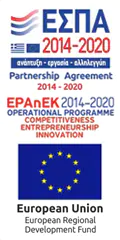Provide a one-word or one-phrase answer to the question:
What is the significance of the European Union logo?

Financial support and collaboration